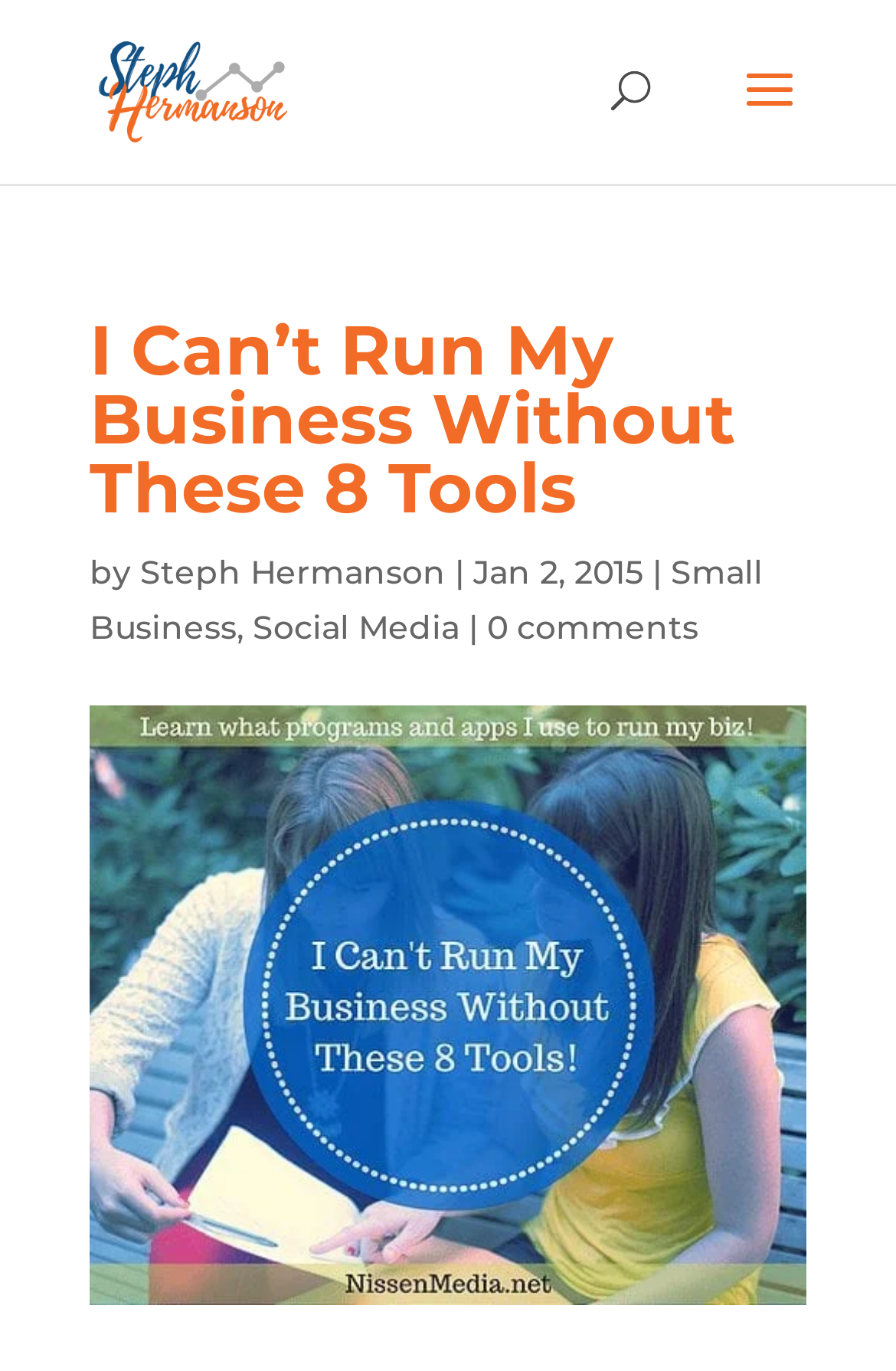Locate the UI element described by Steph Hermanson in the provided webpage screenshot. Return the bounding box coordinates in the format (top-left x, top-left y, bottom-right x, bottom-right y), ensuring all values are between 0 and 1.

[0.156, 0.402, 0.497, 0.432]